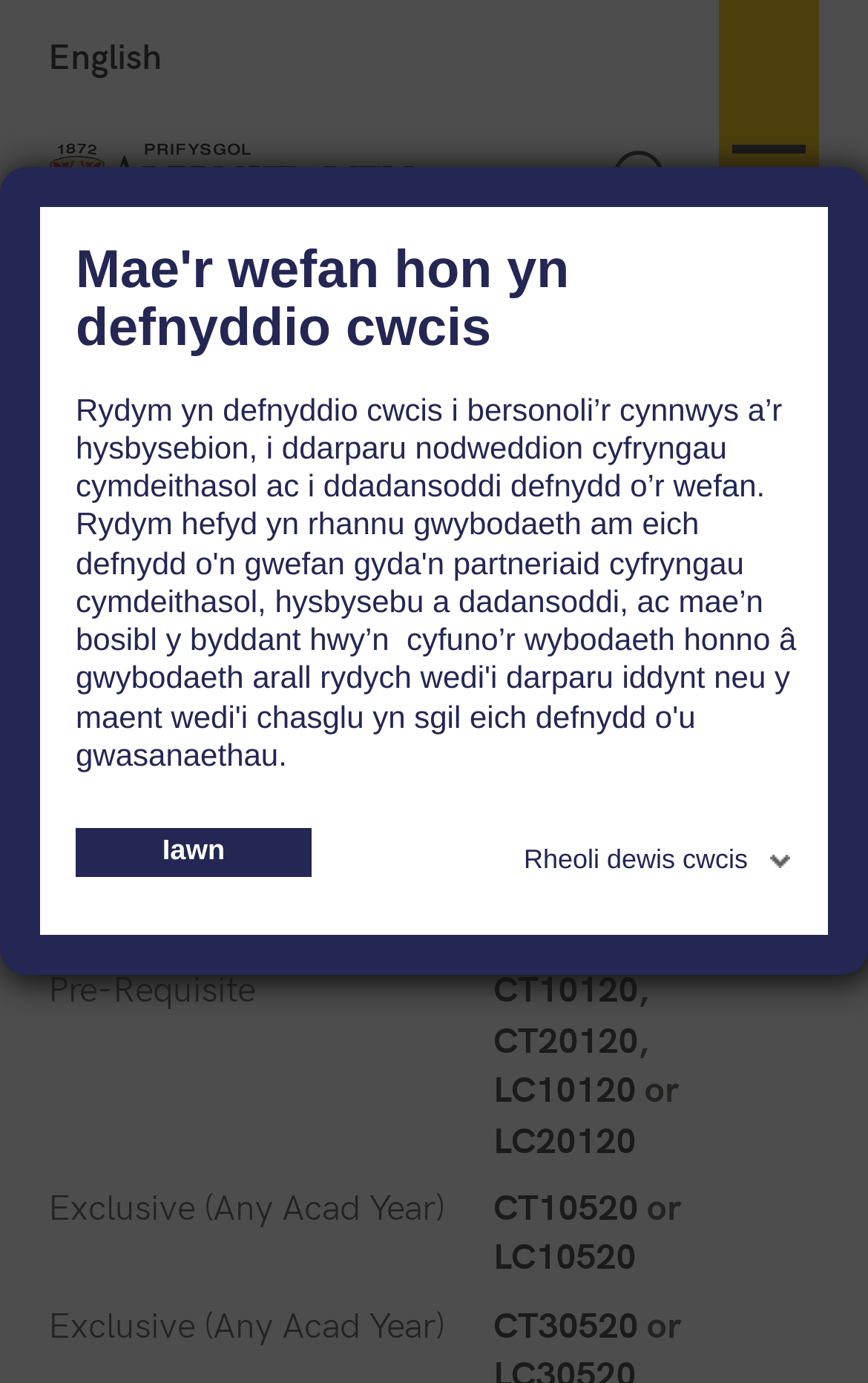Identify the bounding box for the described UI element: "LC10120".

[0.568, 0.77, 0.732, 0.803]